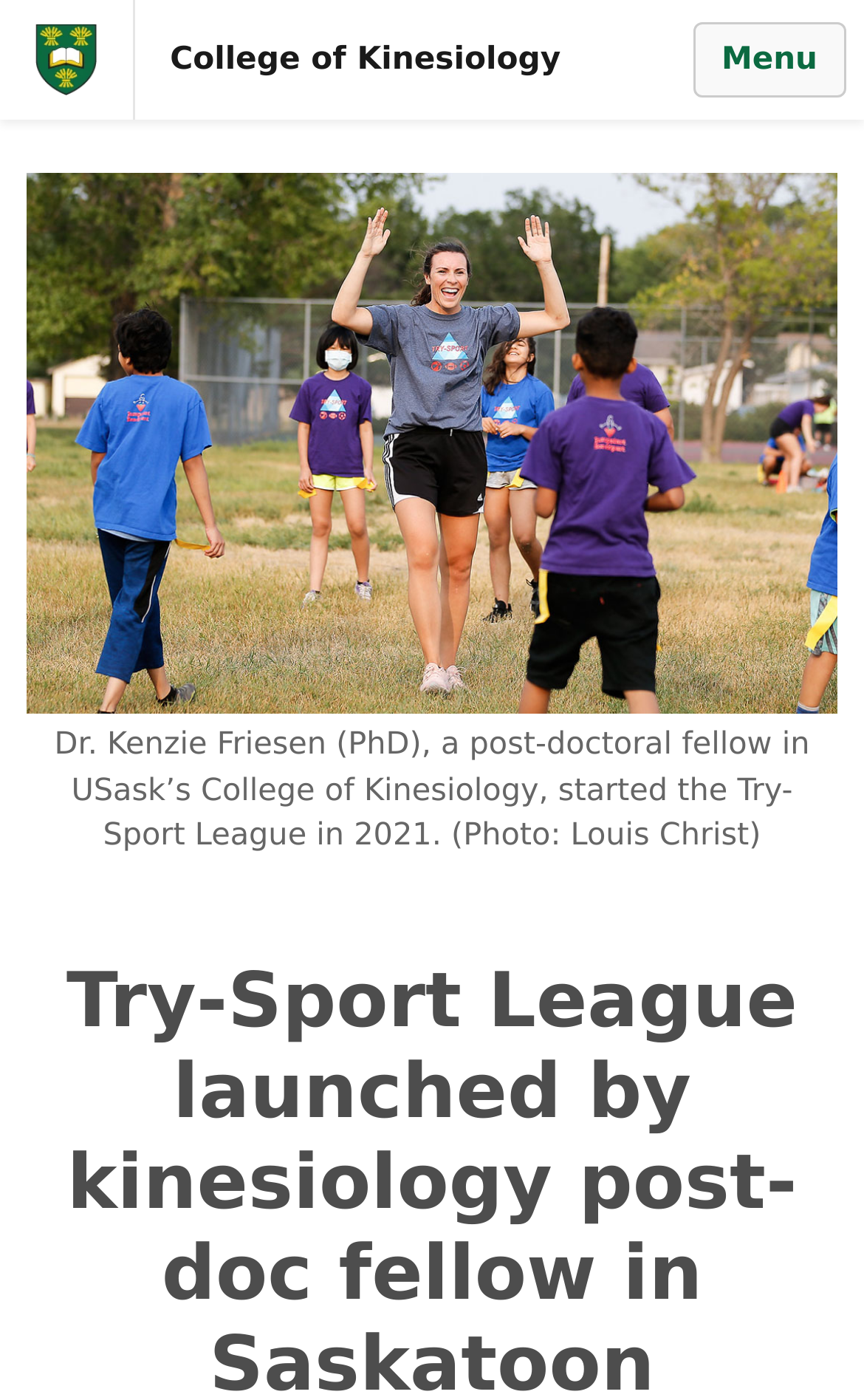Please answer the following query using a single word or phrase: 
What is the name of the league started by Dr. Kenzie Friesen?

Try-Sport League